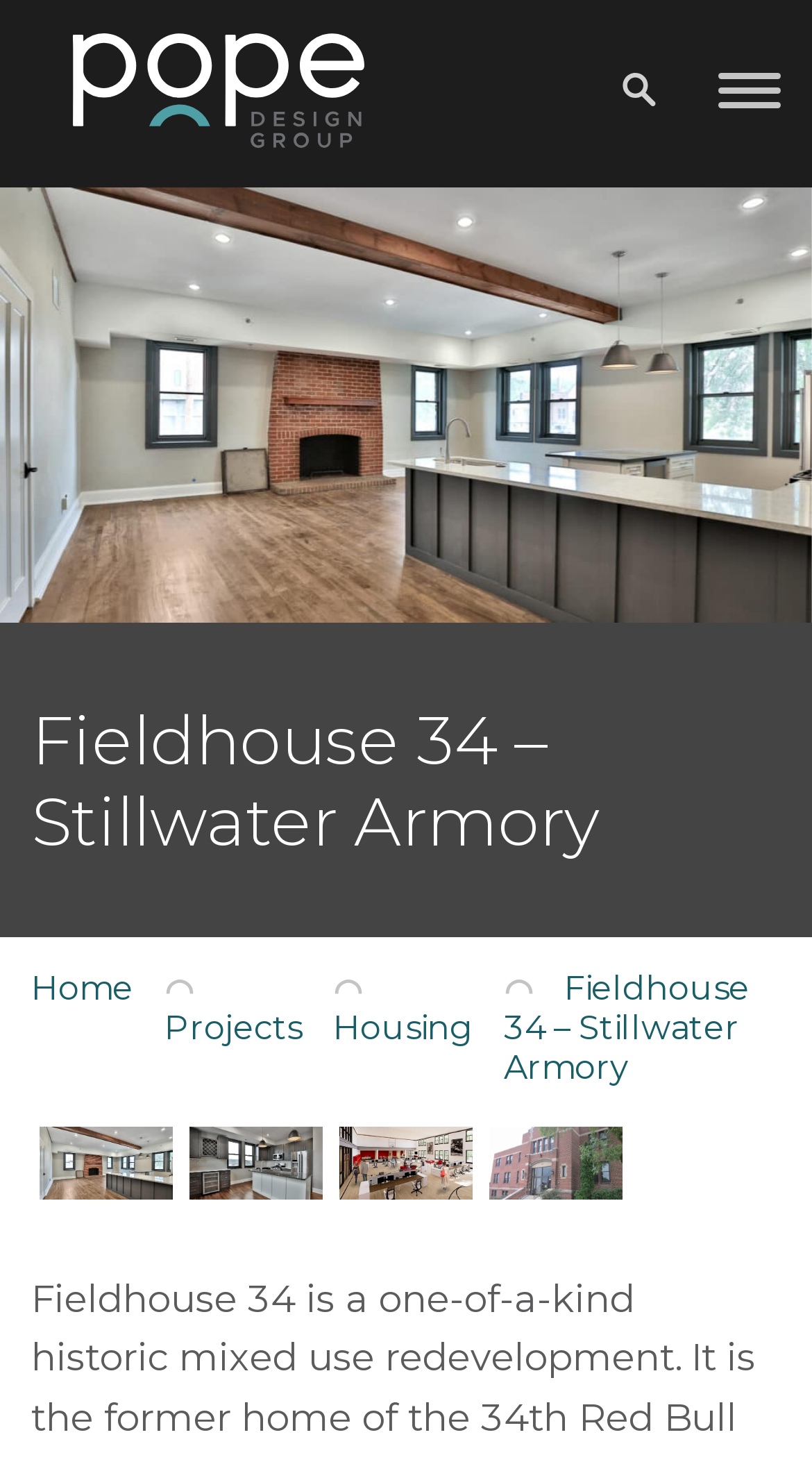Use one word or a short phrase to answer the question provided: 
What is the name of the architecture firm?

Pope Design Group